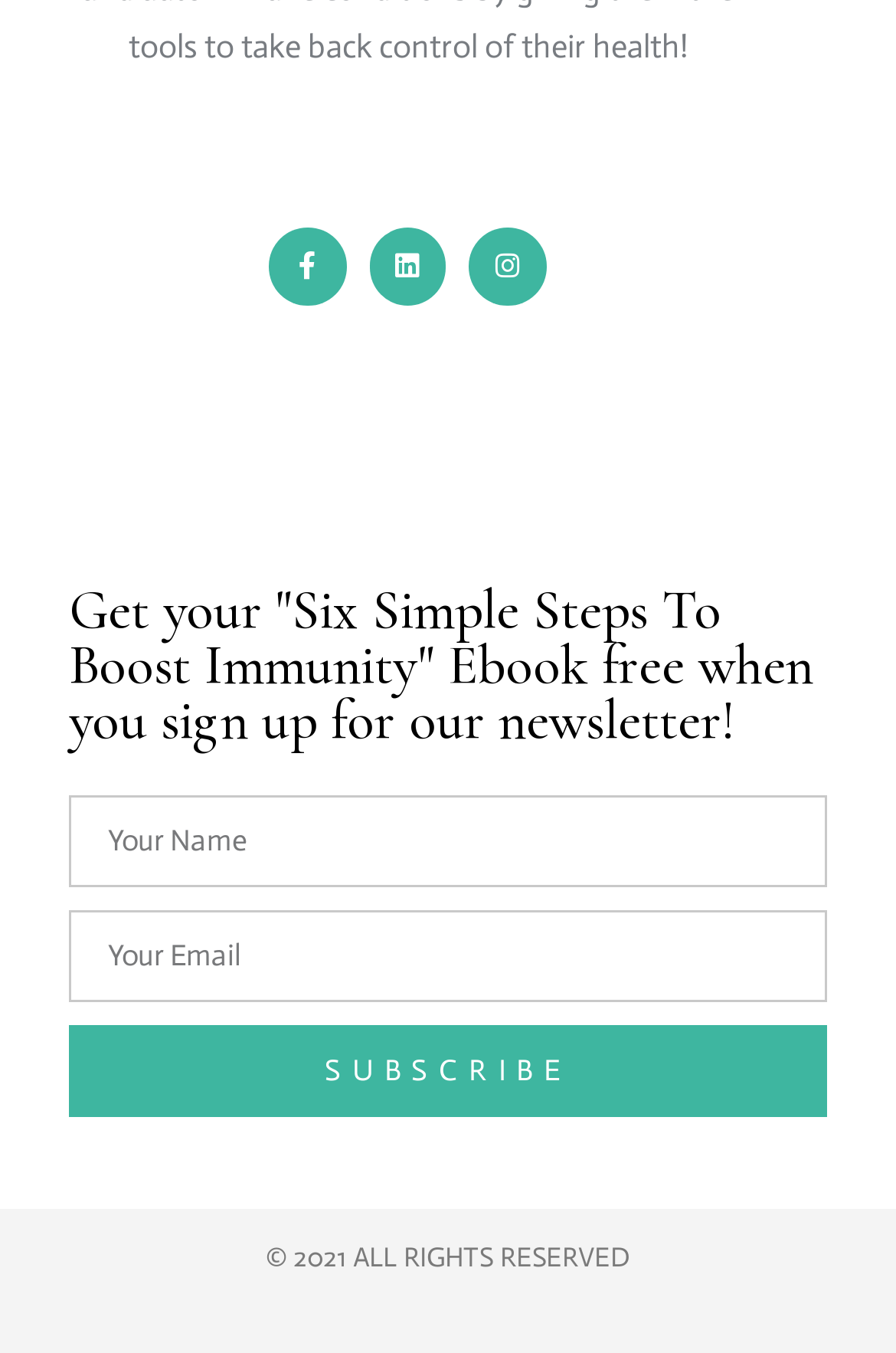Utilize the information from the image to answer the question in detail:
What is the action performed by the button in the newsletter sign-up form?

The button in the newsletter sign-up form is labeled 'SUBSCRIBE', which suggests that clicking it will subscribe the user to the newsletter and send them the free Ebook.